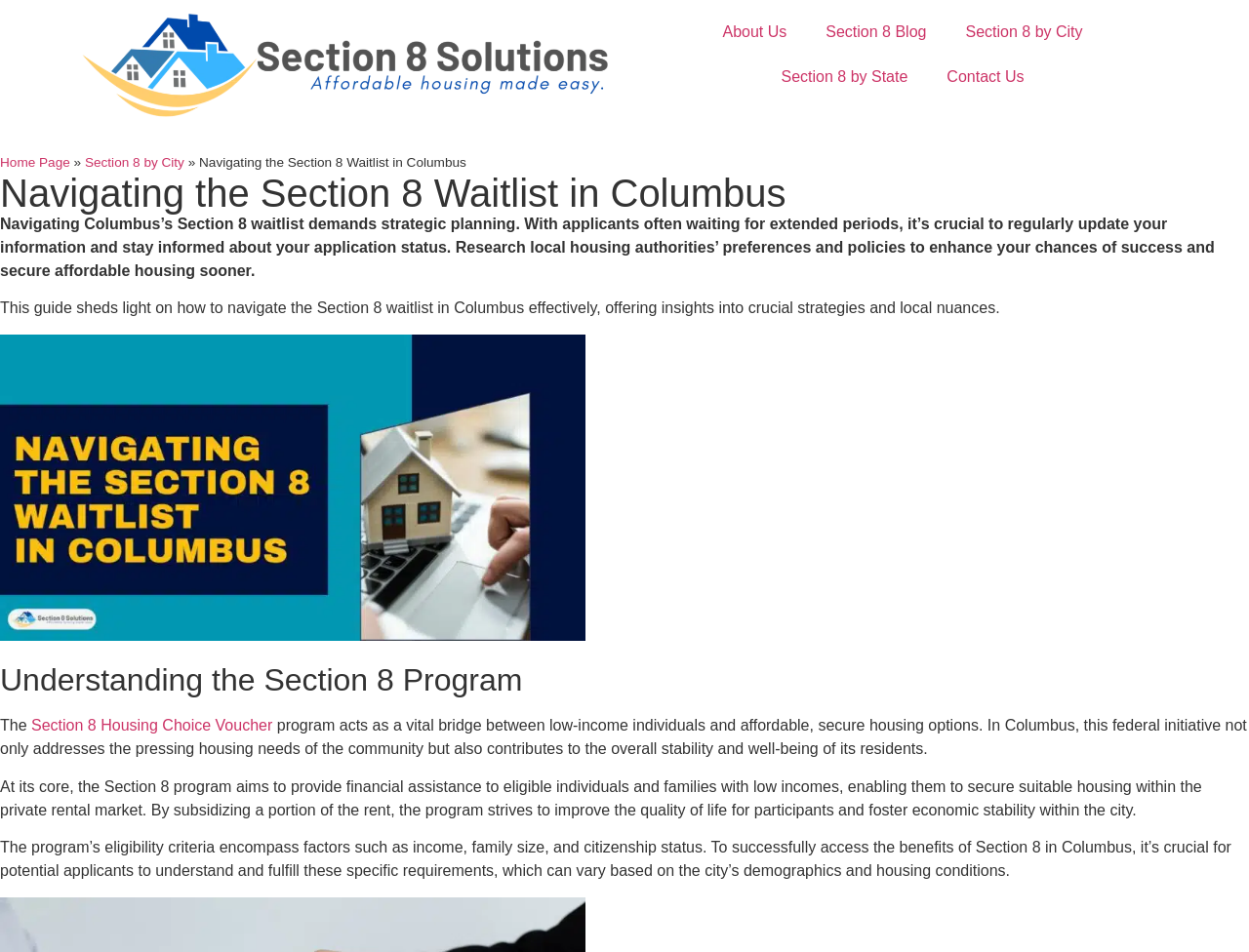Produce a meticulous description of the webpage.

The webpage is about navigating the Section 8 waitlist in Columbus, providing essential tips and strategies for successfully accessing affordable housing. At the top, there is a logo and a navigation menu with links to "About Us", "Section 8 Blog", "Section 8 by City", "Section 8 by State", and "Contact Us". Below the navigation menu, there is a heading that reads "Navigating the Section 8 Waitlist in Columbus". 

A brief introduction follows, explaining the importance of strategic planning when navigating the Section 8 waitlist in Columbus. The text highlights the need to regularly update information and stay informed about application status, as well as researching local housing authorities' preferences and policies to enhance chances of success.

The webpage is divided into sections, with the first section titled "Understanding the Section 8 Program". This section provides an overview of the program, explaining how it acts as a bridge between low-income individuals and affordable housing options. The text describes the program's aim to provide financial assistance to eligible individuals and families, enabling them to secure suitable housing within the private rental market.

There are no images on the page apart from the logo at the top. The layout is organized, with clear headings and concise text, making it easy to follow and understand the content.